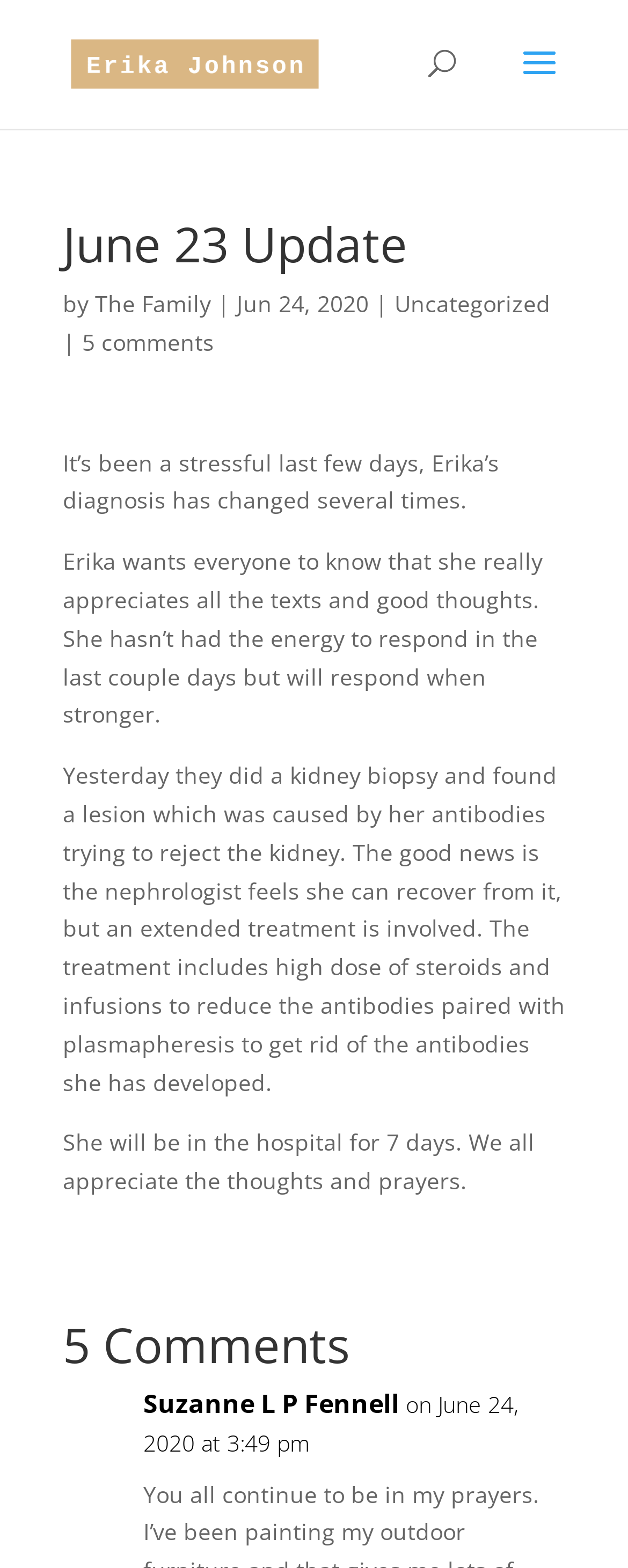Based on the image, provide a detailed response to the question:
What is the purpose of the plasmapheresis treatment?

I inferred the purpose of the plasmapheresis treatment by reading the text 'plasmapheresis to get rid of the antibodies she has developed', which suggests that the treatment is intended to remove the antibodies from her system.